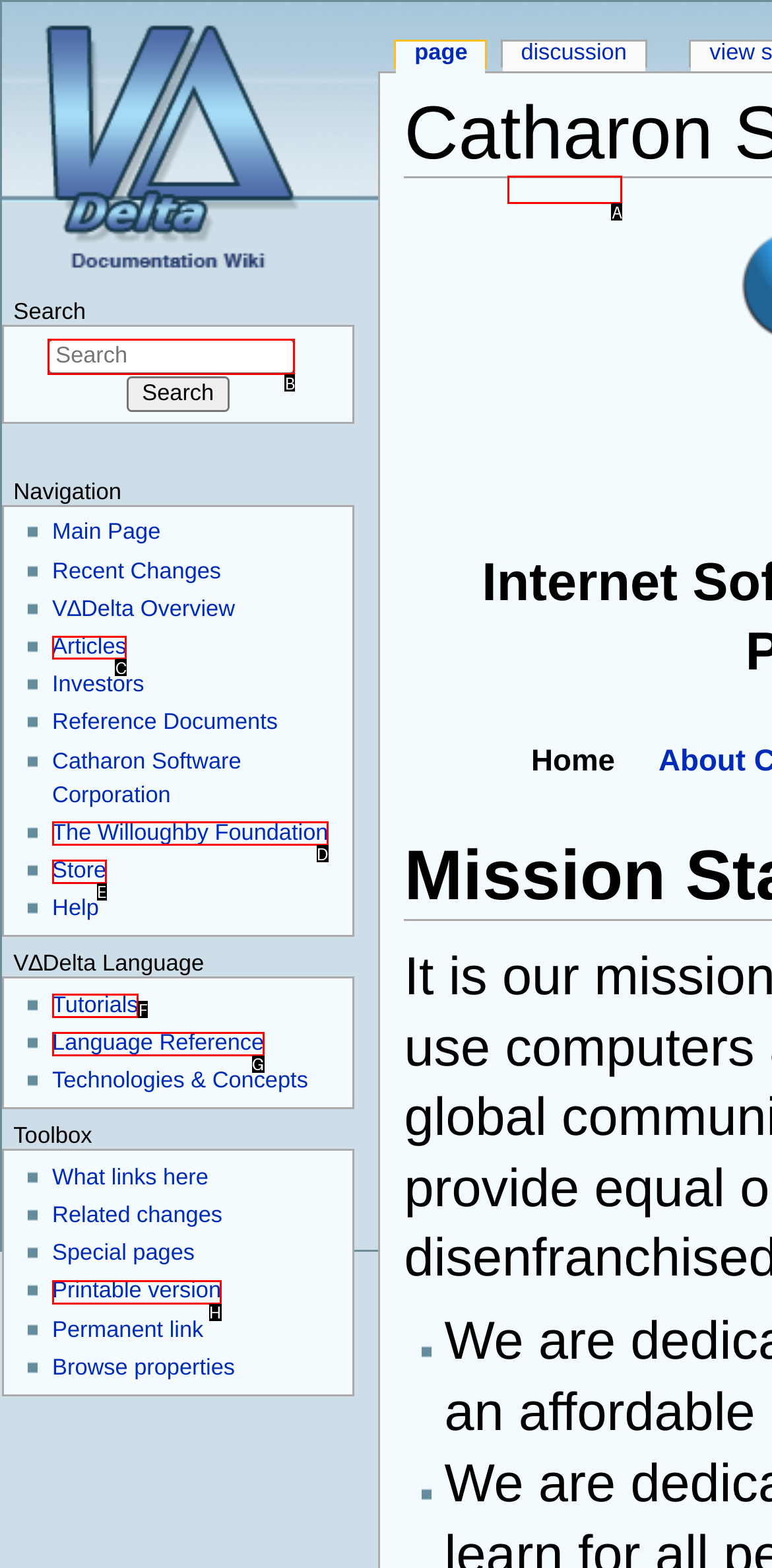Identify the letter of the correct UI element to fulfill the task: Log in to the website from the given options in the screenshot.

None